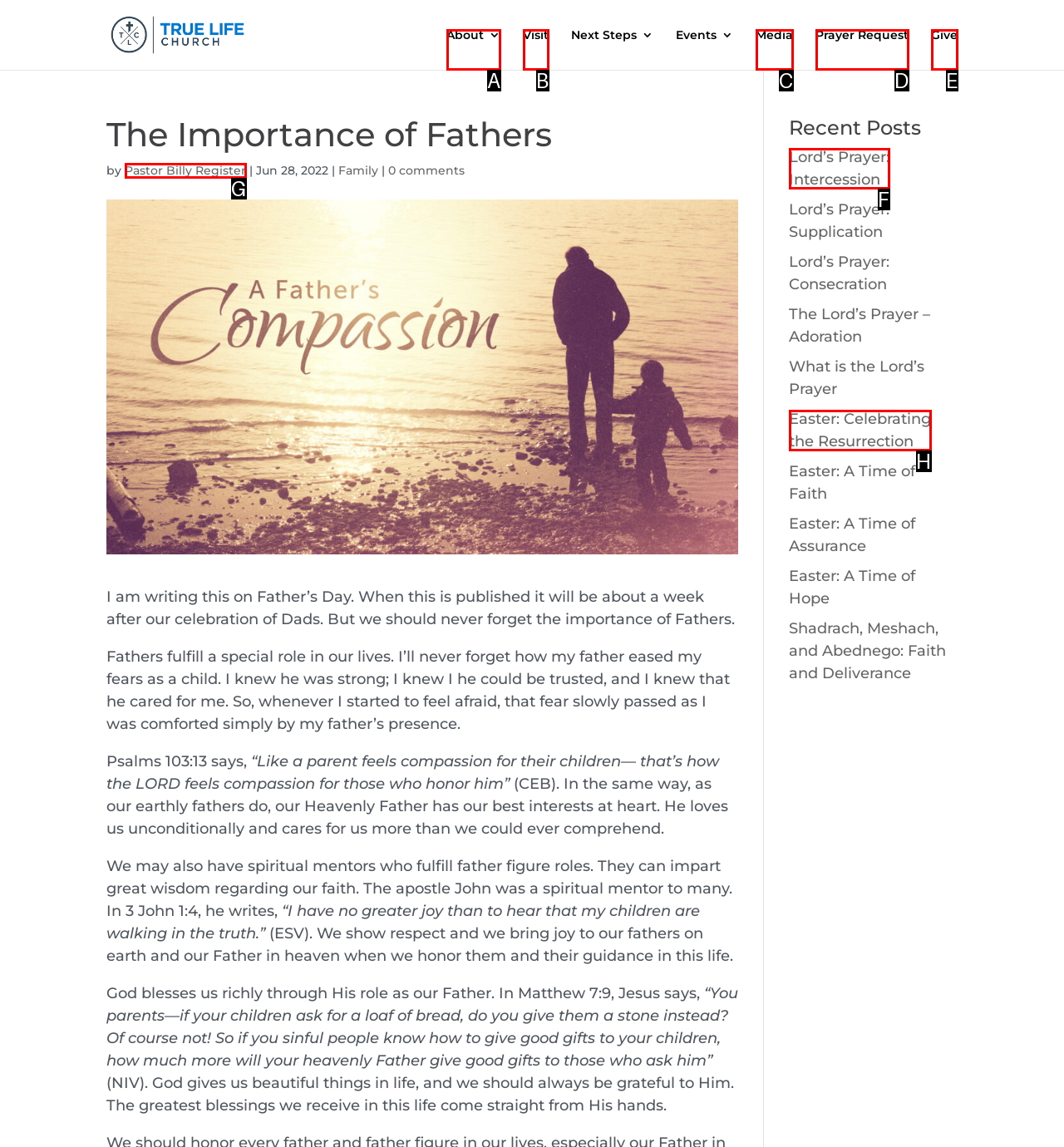From the options shown, which one fits the description: Pastor Billy Register? Respond with the appropriate letter.

G